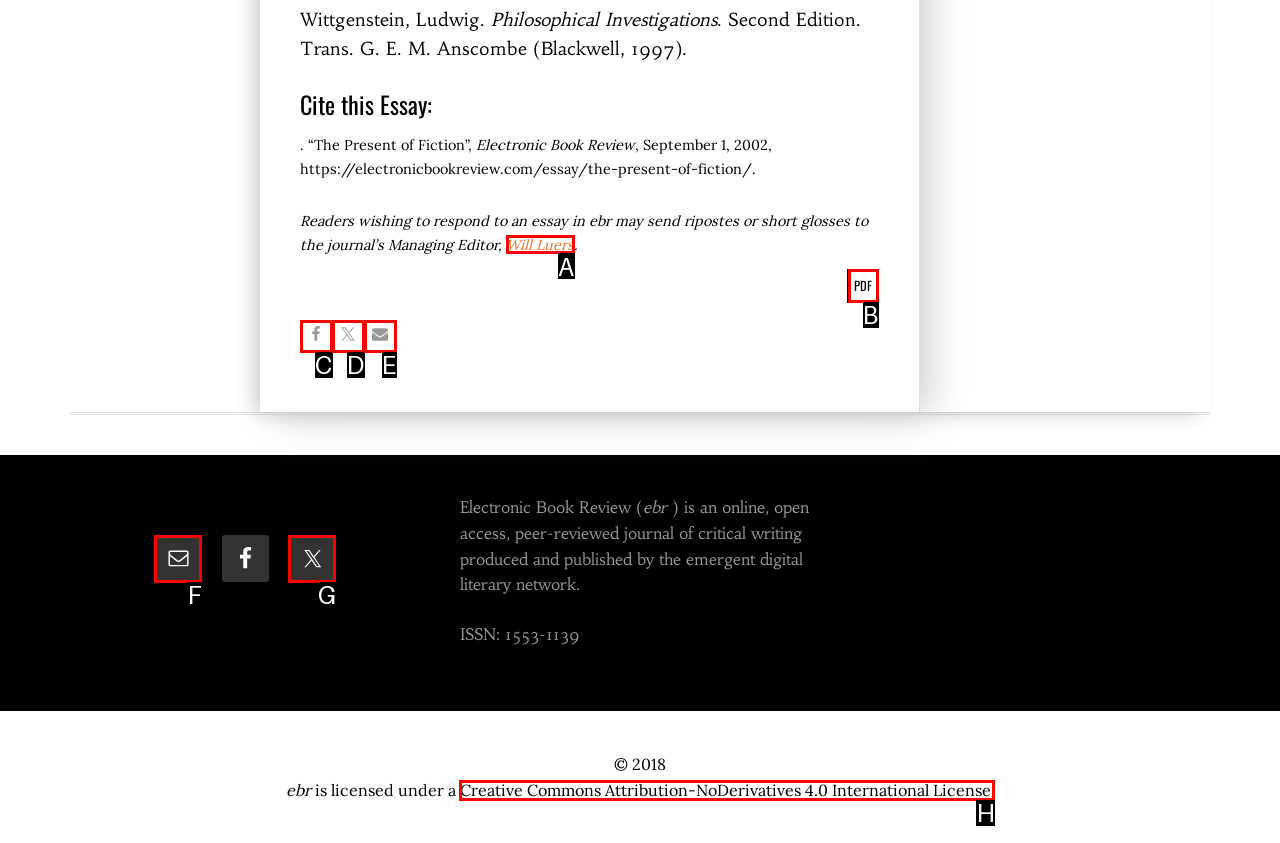With the provided description: Will Luers, select the most suitable HTML element. Respond with the letter of the selected option.

A